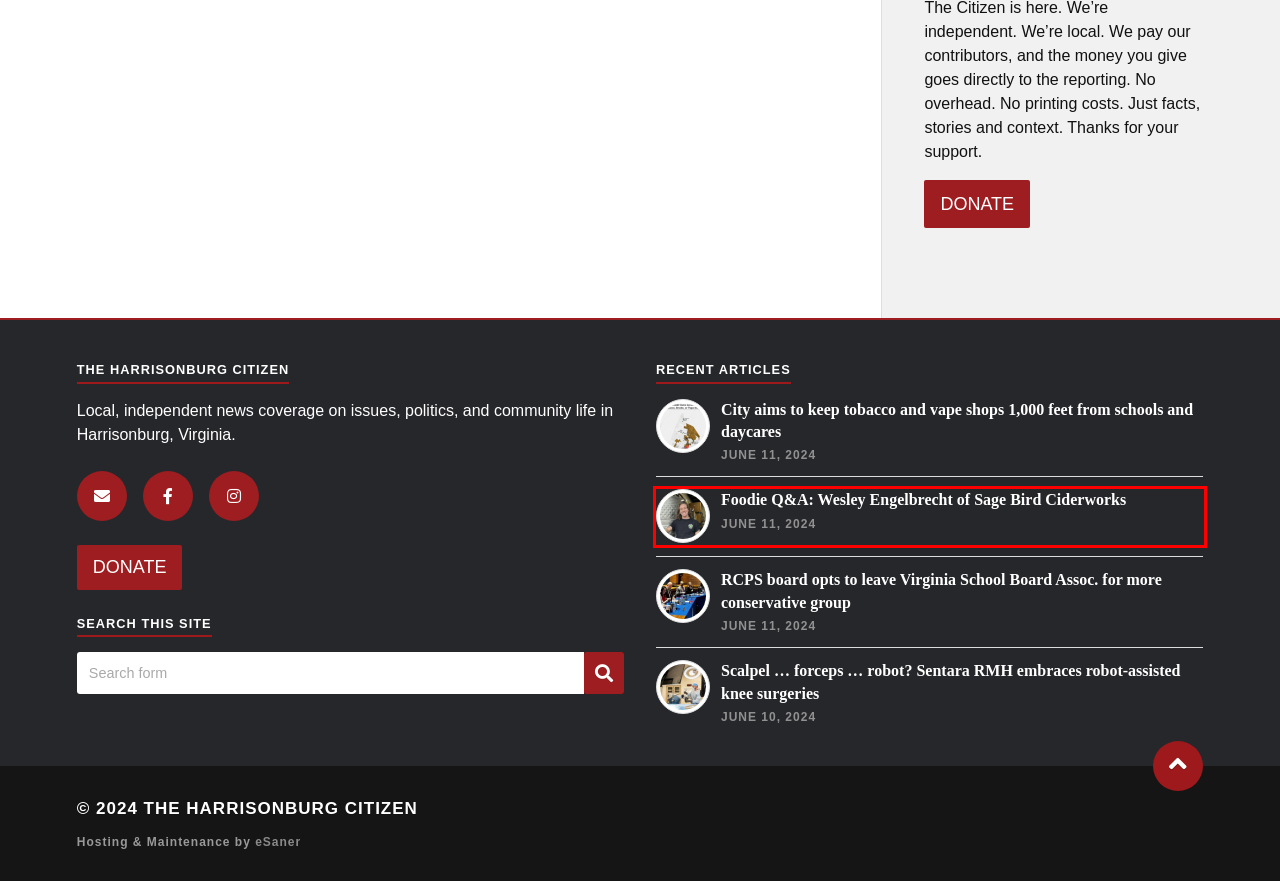Look at the screenshot of a webpage where a red rectangle bounding box is present. Choose the webpage description that best describes the new webpage after clicking the element inside the red bounding box. Here are the candidates:
A. Donate
B. City approves buffer between vape stores and schools
C. The Harrisonburg Citizen | Latest news for Harrisonburg, Virginia
D. Perspectives | The Harrisonburg Citizen
E. Q&A Wesley Engelbrecht of Sage Bird Ciderworks
F. Scalpel … forceps … robot?
G. RCPS board leaves Va. School Board Assoc. for conservative group
H. eSaner - Web Development

E